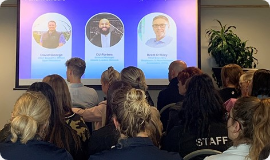Respond concisely with one word or phrase to the following query:
What is the atmosphere of the indoor space?

Warm and inviting